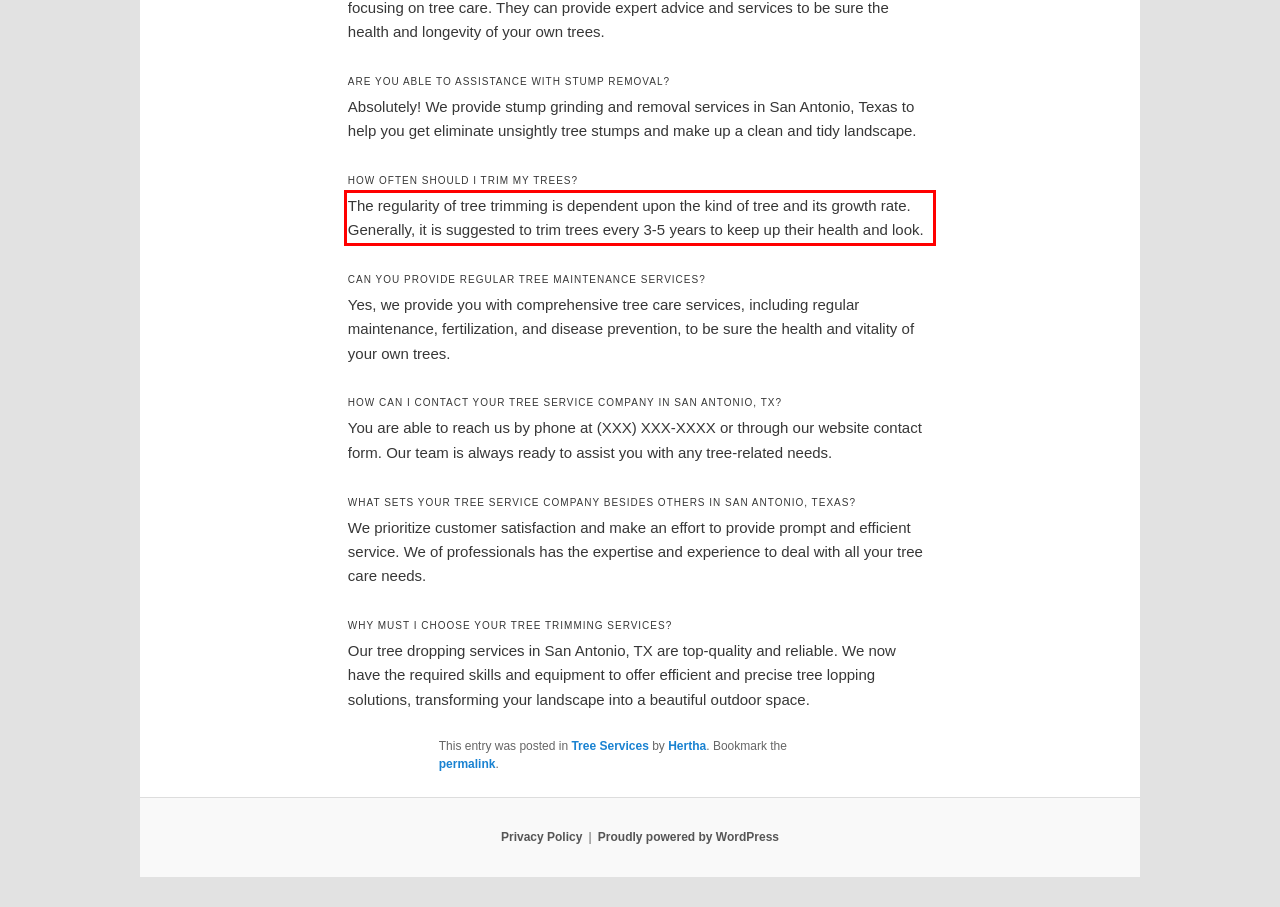Given a screenshot of a webpage with a red bounding box, extract the text content from the UI element inside the red bounding box.

The regularity of tree trimming is dependent upon the kind of tree and its growth rate. Generally, it is suggested to trim trees every 3-5 years to keep up their health and look.